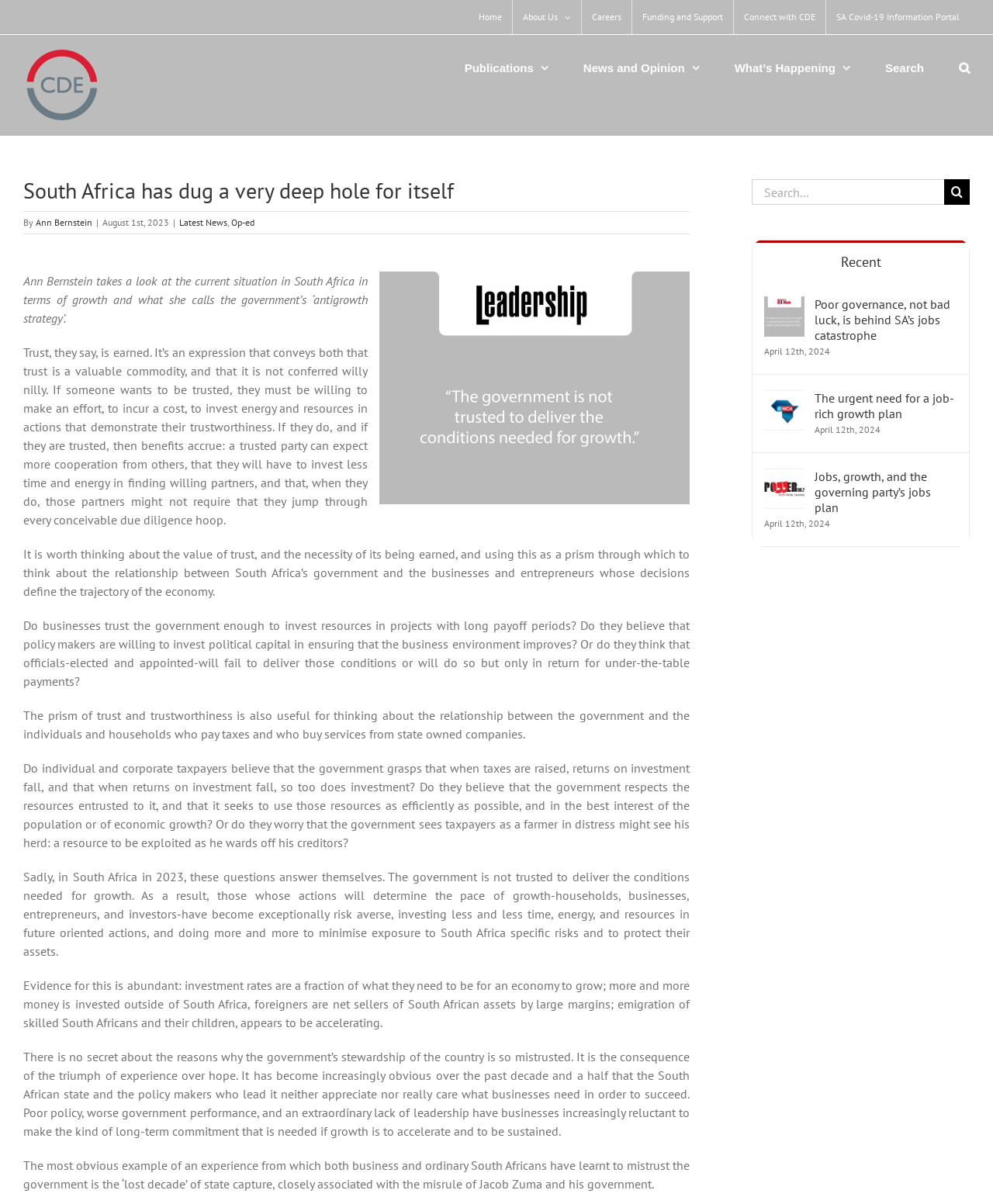Pinpoint the bounding box coordinates of the element that must be clicked to accomplish the following instruction: "Search for something". The coordinates should be in the format of four float numbers between 0 and 1, i.e., [left, top, right, bottom].

[0.757, 0.149, 0.977, 0.17]